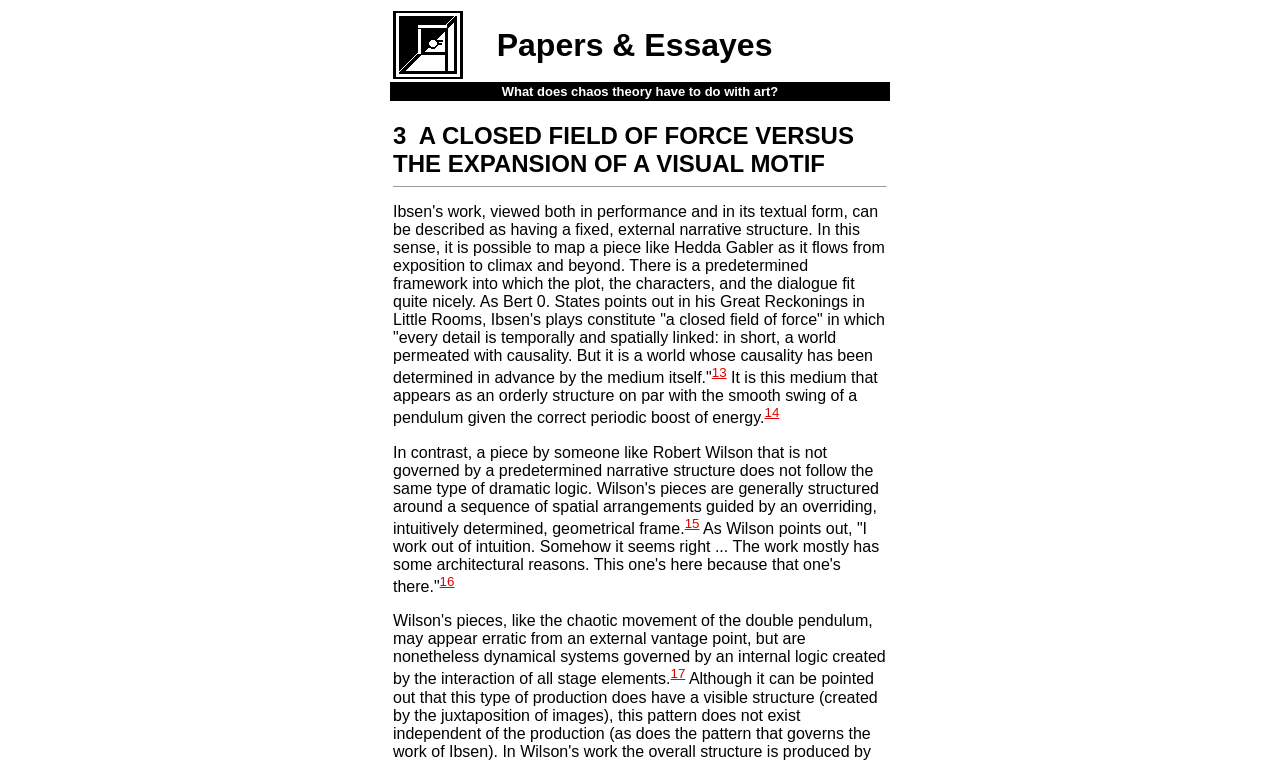What is the title of the first table cell?
Based on the image, respond with a single word or phrase.

The City of Absurdity